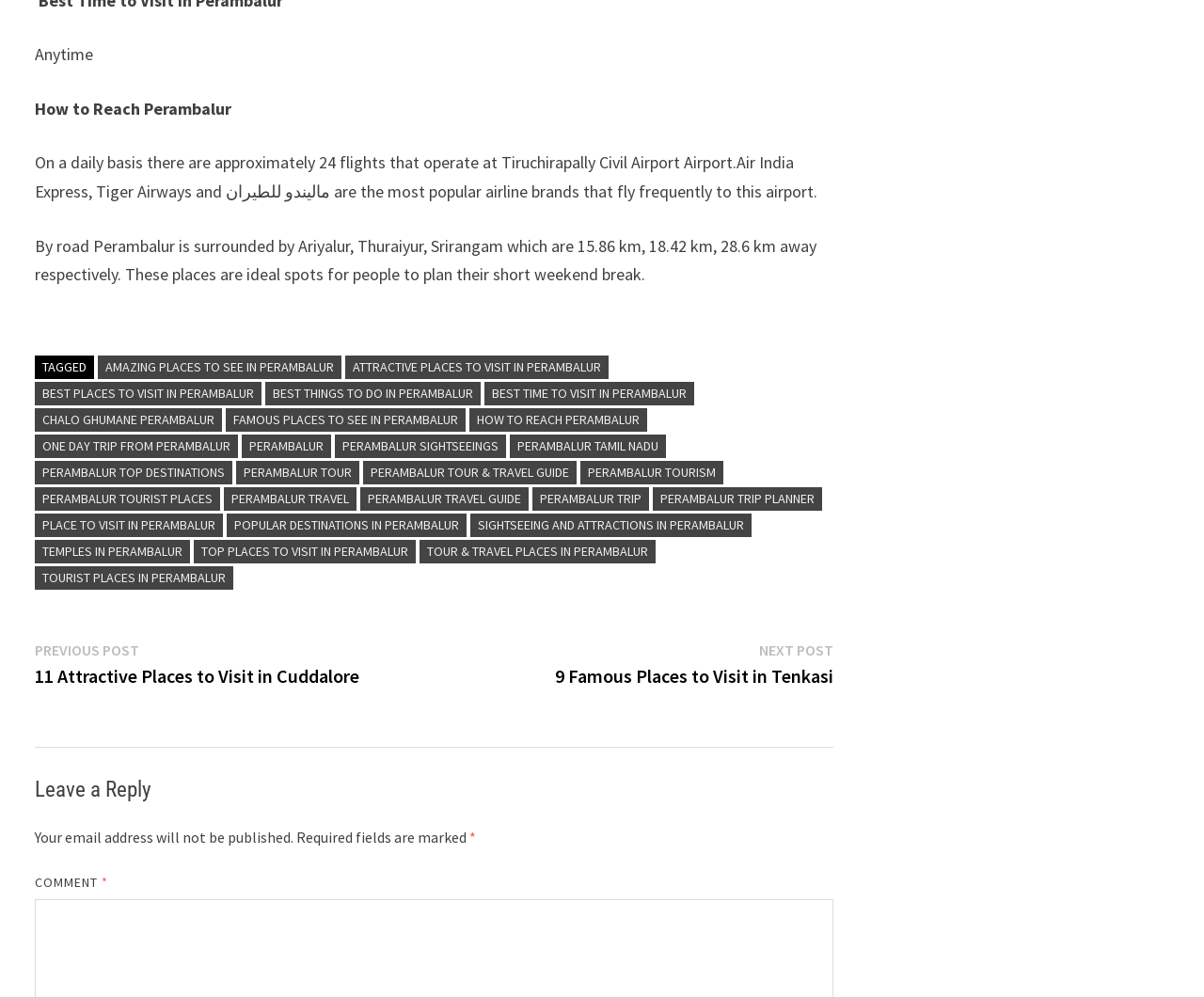Identify the bounding box coordinates for the region to click in order to carry out this instruction: "Click on 'NEXT POST: 9 FAMOUS PLACES TO VISIT IN TENKASI'". Provide the coordinates using four float numbers between 0 and 1, formatted as [left, top, right, bottom].

[0.461, 0.64, 0.692, 0.689]